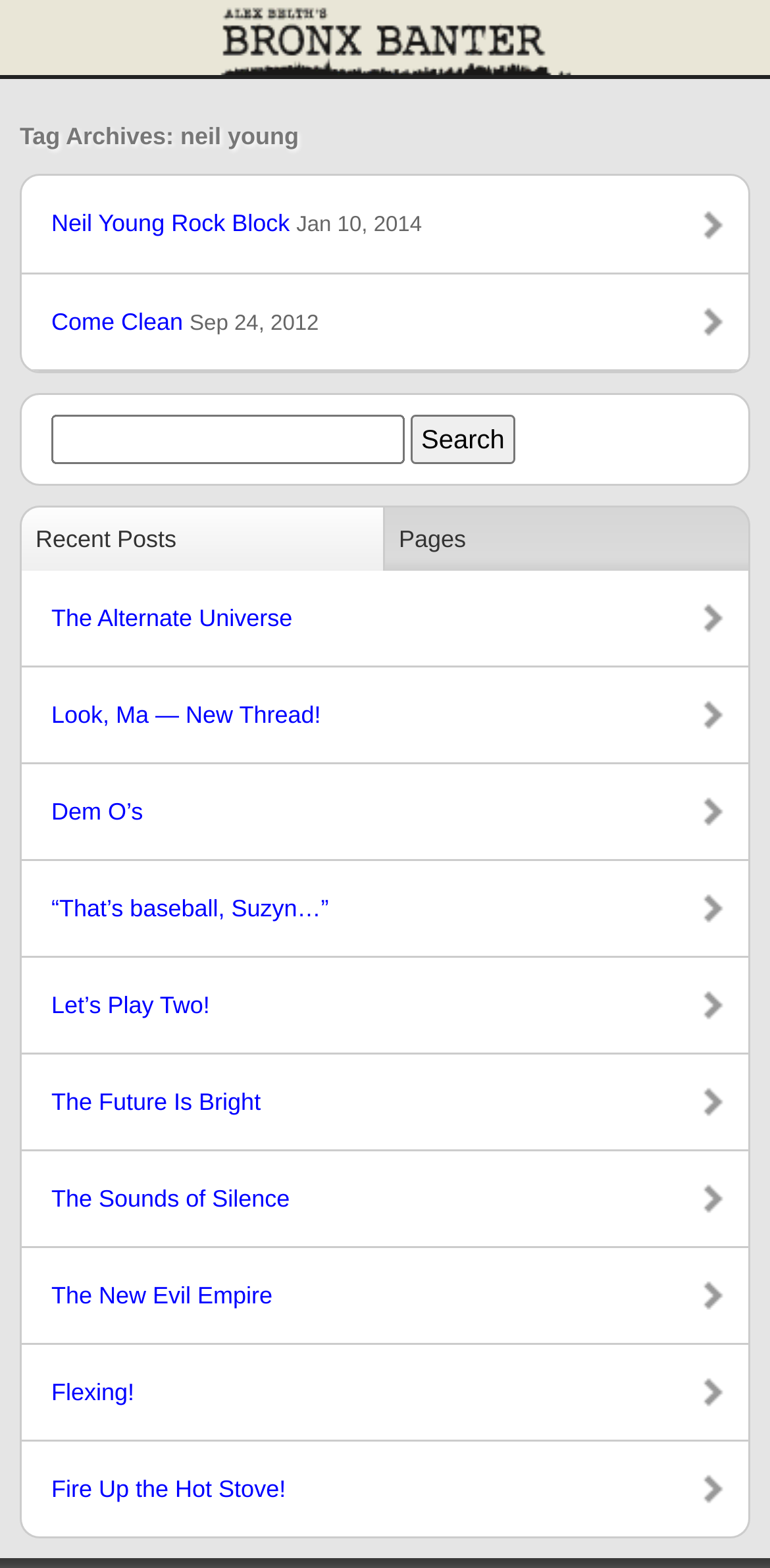Predict the bounding box for the UI component with the following description: "The Alternate Universe".

[0.028, 0.364, 0.972, 0.424]